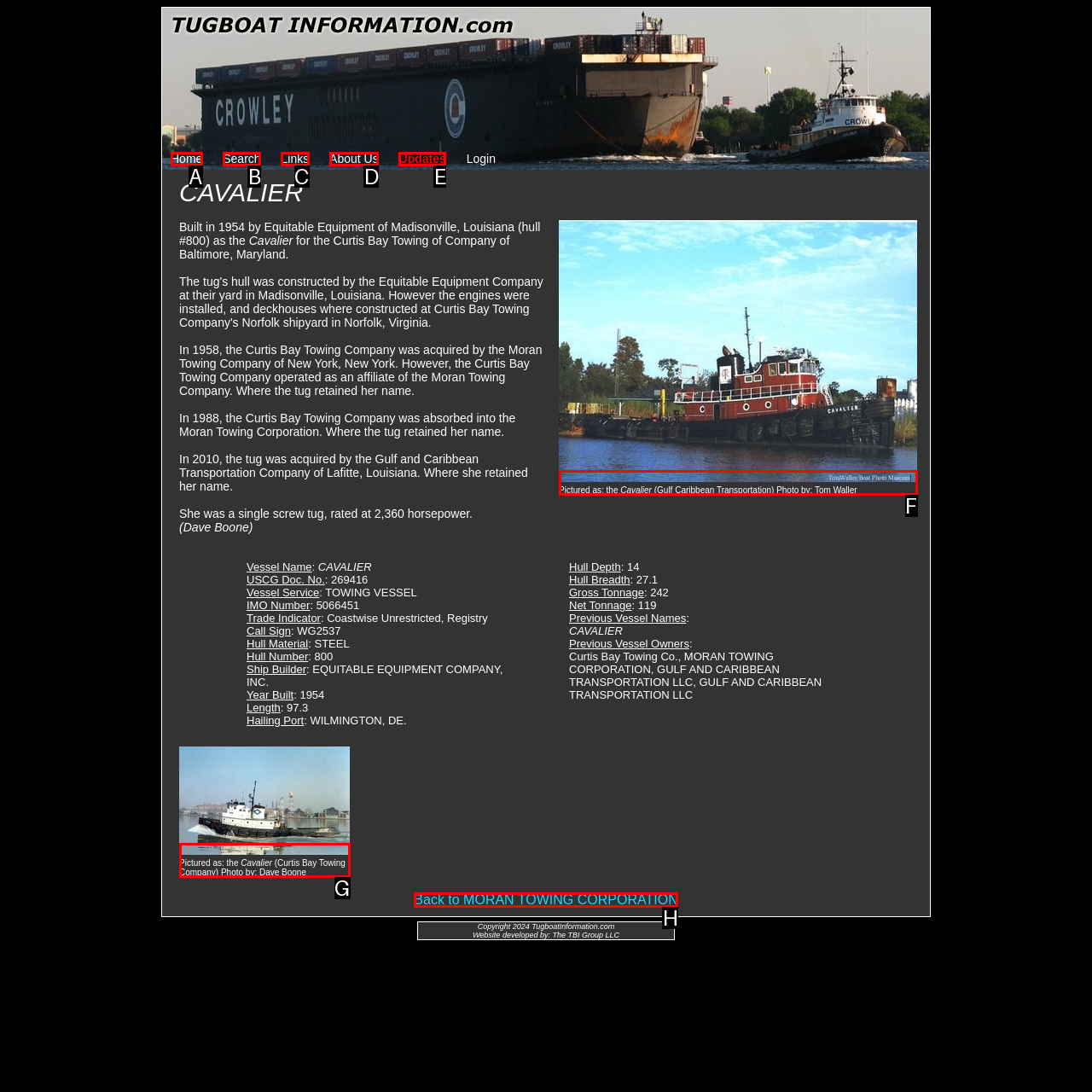Given the description: Back to MORAN TOWING CORPORATION, identify the matching HTML element. Provide the letter of the correct option.

H